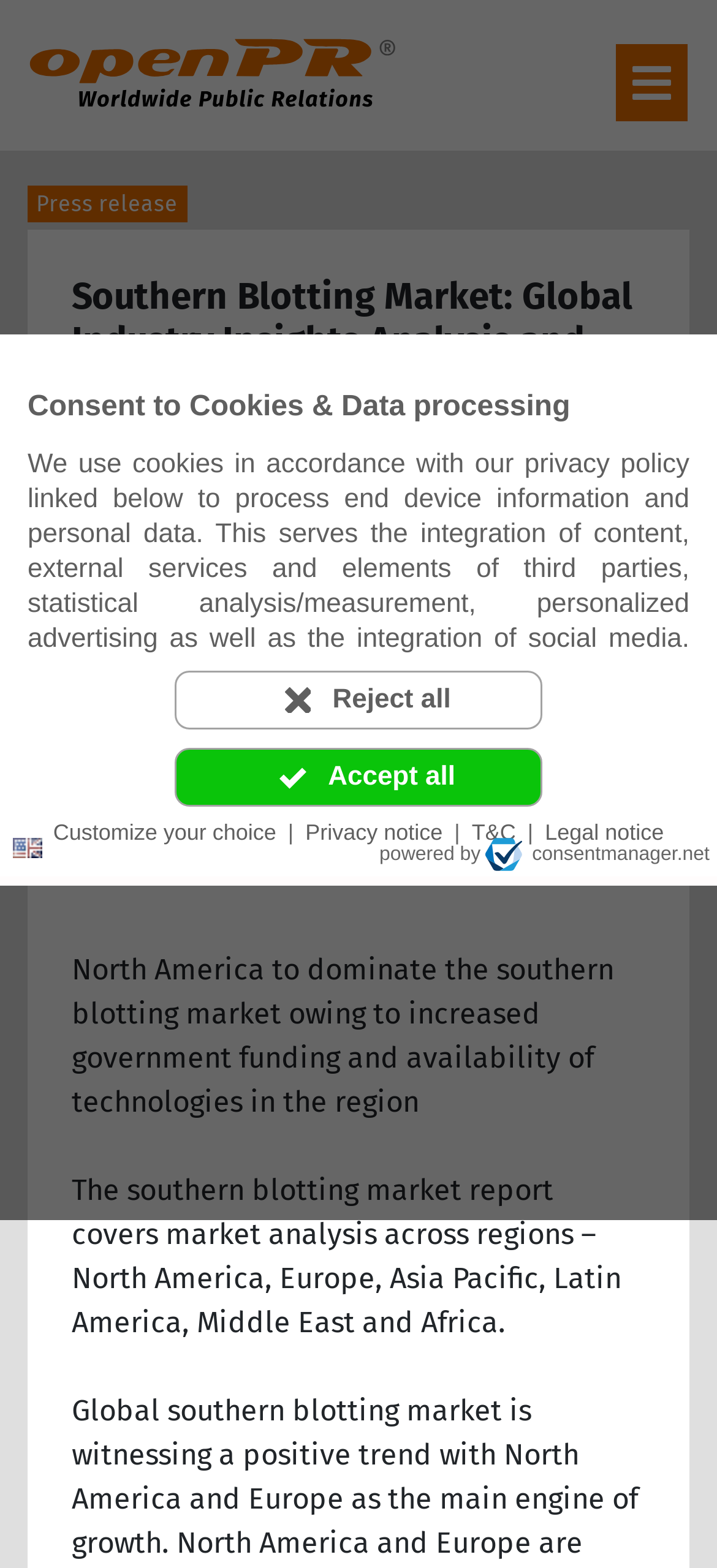Please specify the bounding box coordinates of the element that should be clicked to execute the given instruction: 'Explore the 'Southern Blotting Market: Global Industry Insights Analysis' link'. Ensure the coordinates are four float numbers between 0 and 1, expressed as [left, top, right, bottom].

[0.1, 0.446, 0.613, 0.468]